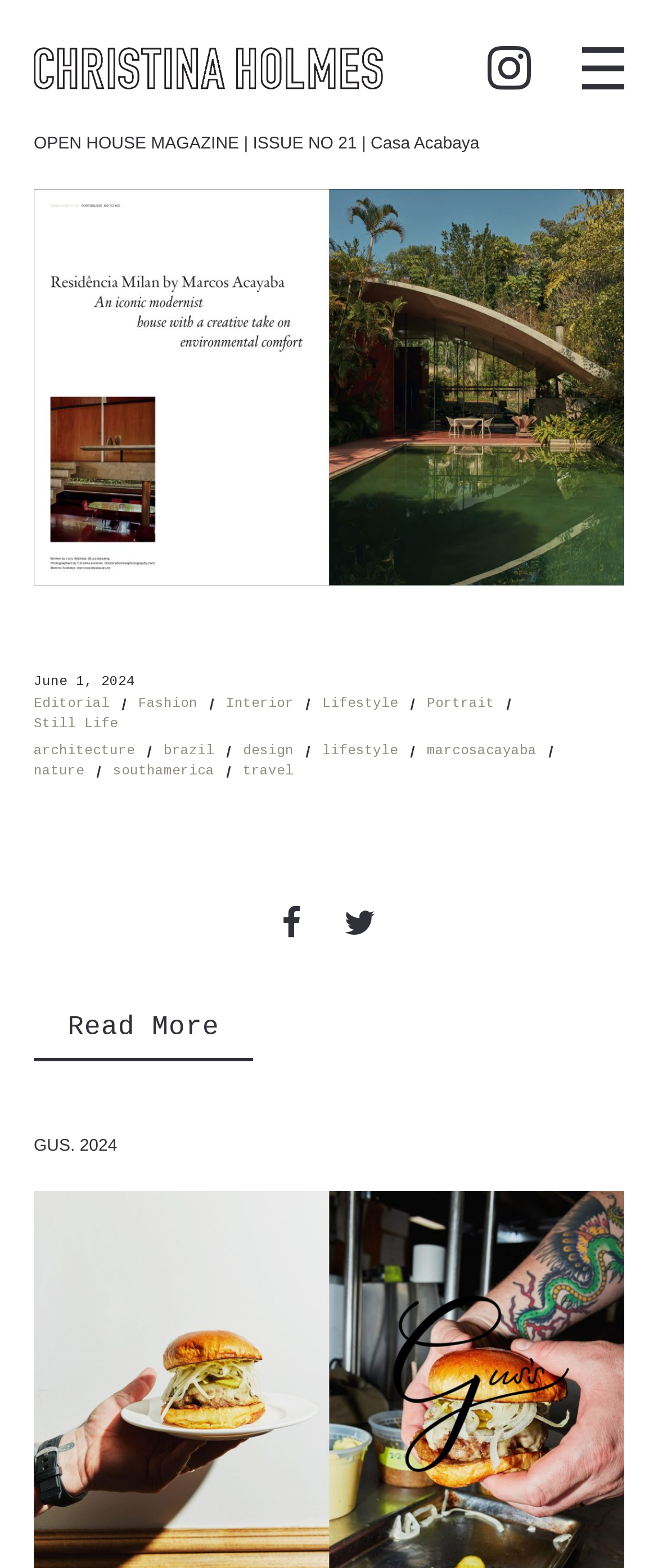Kindly determine the bounding box coordinates for the area that needs to be clicked to execute this instruction: "Browse Editorial articles".

[0.051, 0.443, 0.21, 0.455]